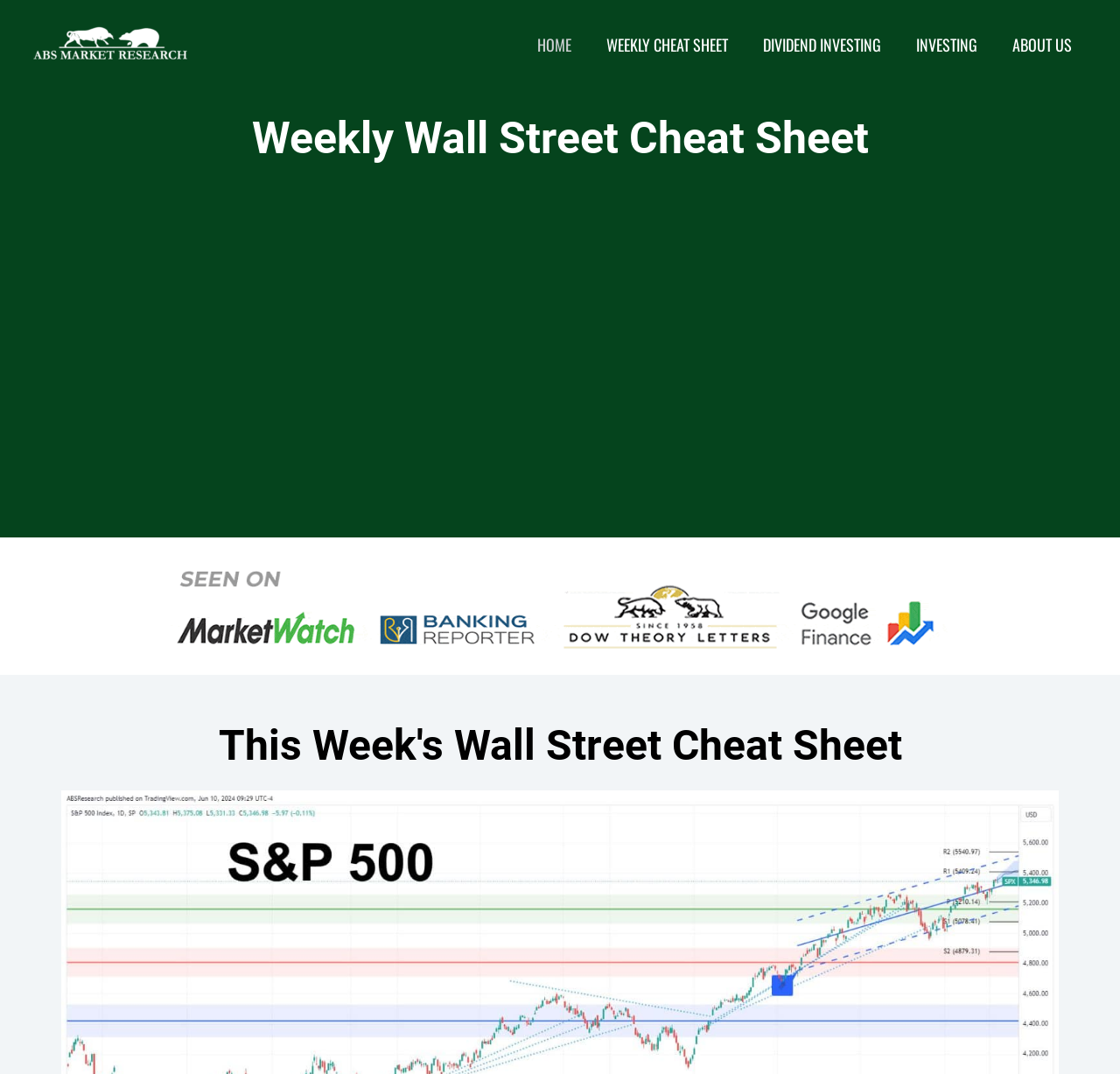Find the bounding box coordinates for the area that must be clicked to perform this action: "Leave a thought".

None